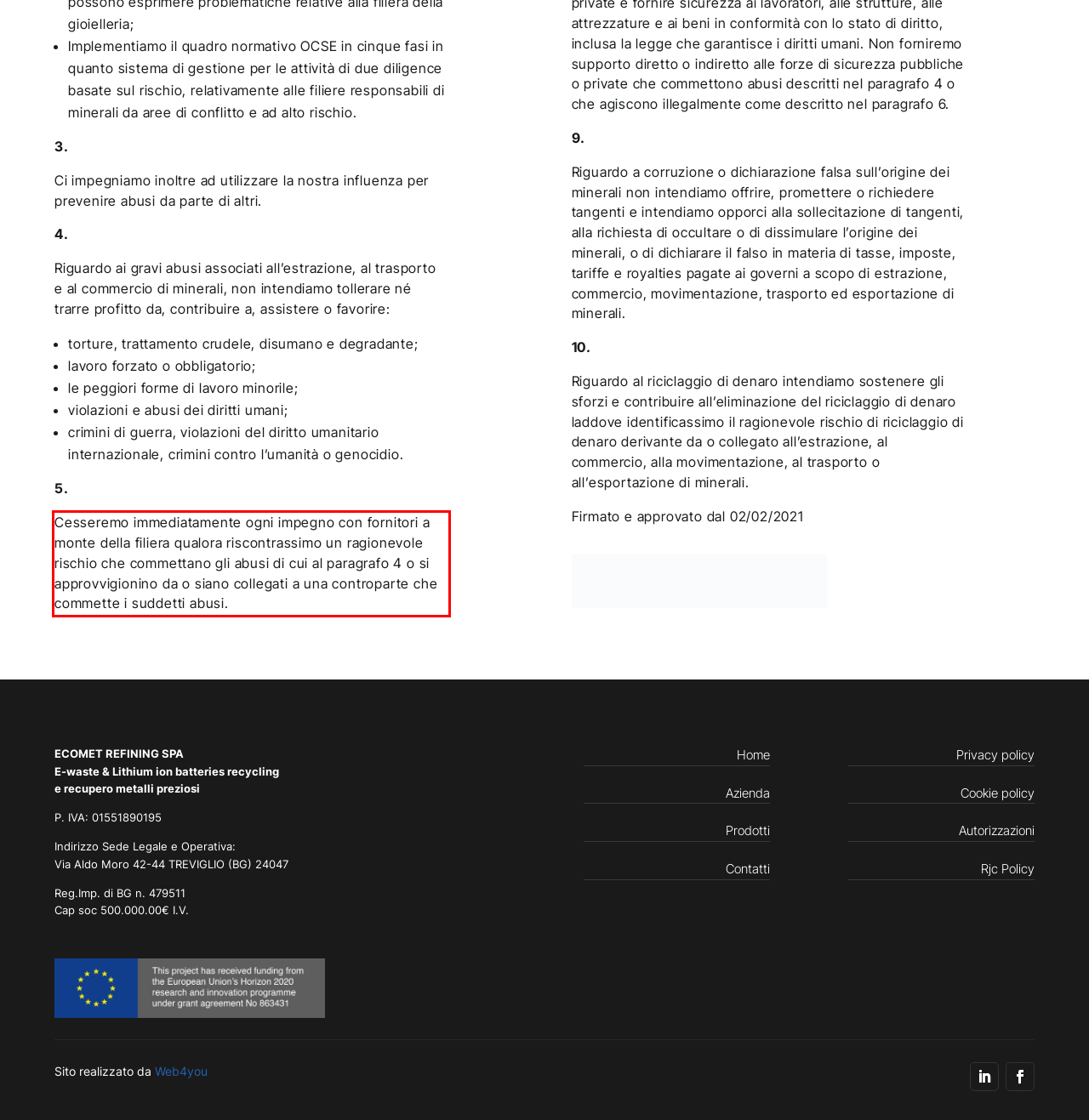Your task is to recognize and extract the text content from the UI element enclosed in the red bounding box on the webpage screenshot.

Cesseremo immediatamente ogni impegno con fornitori a monte della filiera qualora riscontrassimo un ragionevole rischio che commettano gli abusi di cui al paragrafo 4 o si approvvigionino da o siano collegati a una controparte che commette i suddetti abusi.